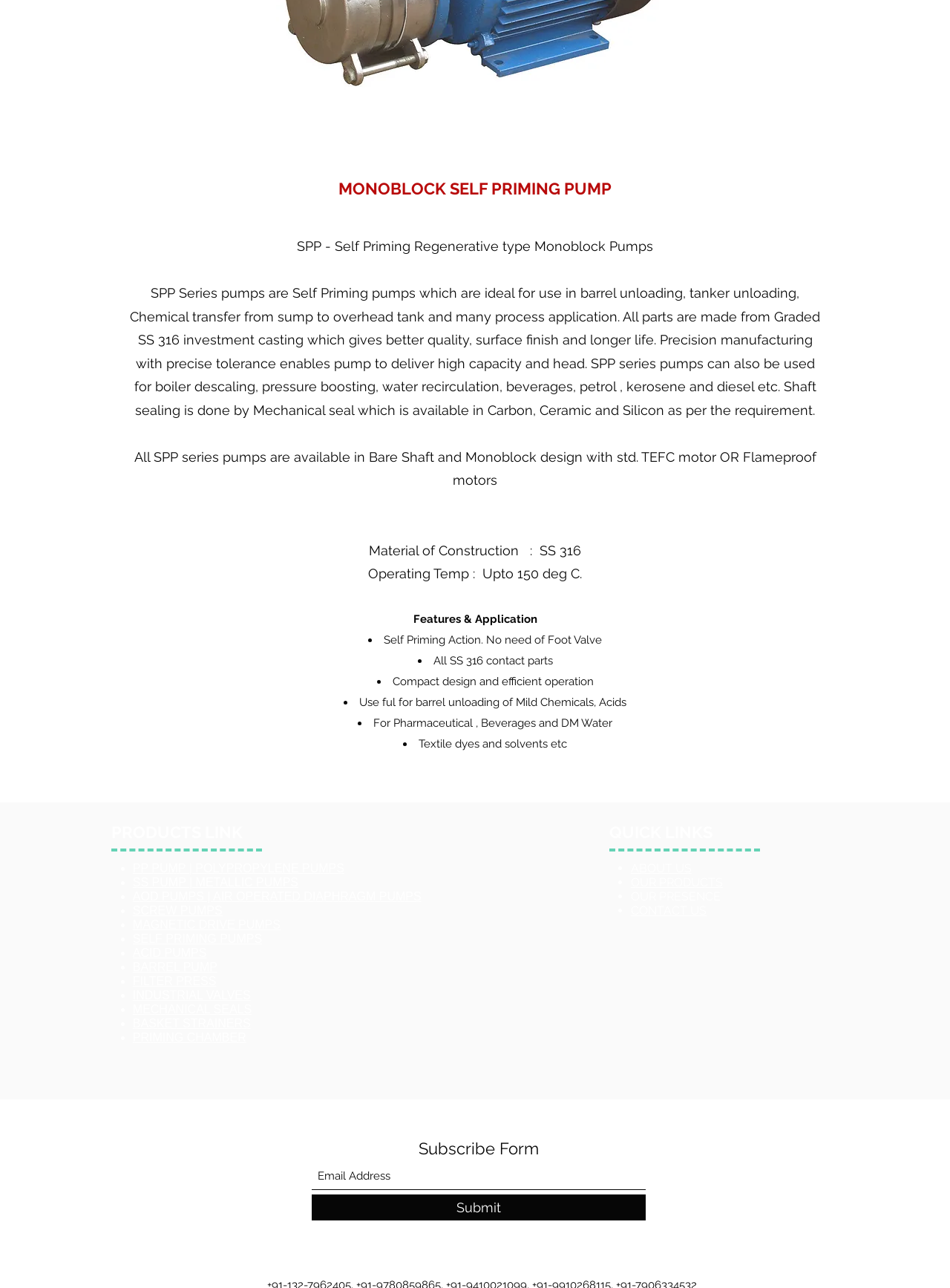Pinpoint the bounding box coordinates of the clickable element needed to complete the instruction: "Click on CONTACT US". The coordinates should be provided as four float numbers between 0 and 1: [left, top, right, bottom].

[0.664, 0.702, 0.744, 0.713]